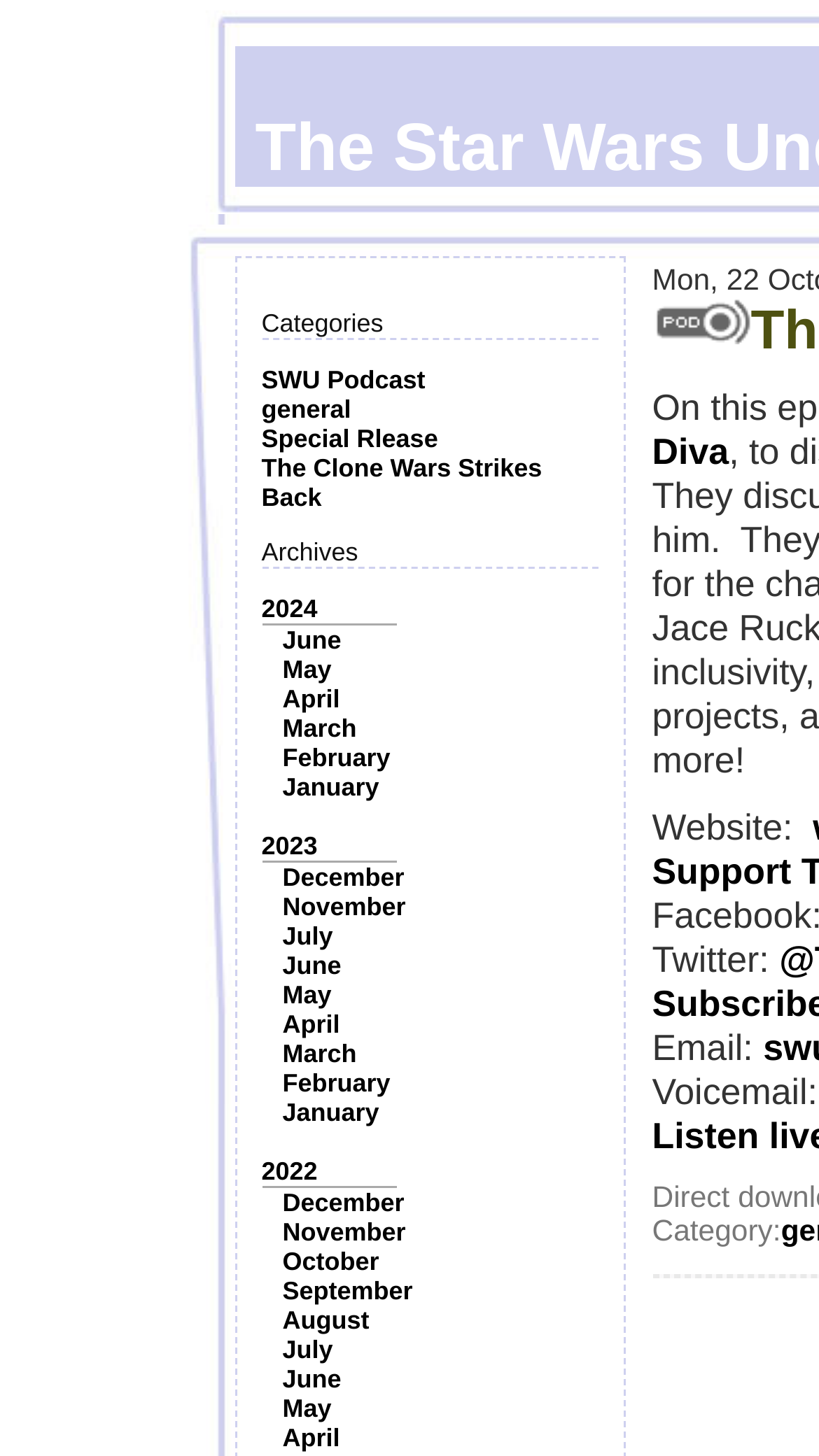Examine the image carefully and respond to the question with a detailed answer: 
What is the category of the podcast?

I found the answer by looking at the links under the 'Categories' static text, and 'general' is one of the options.